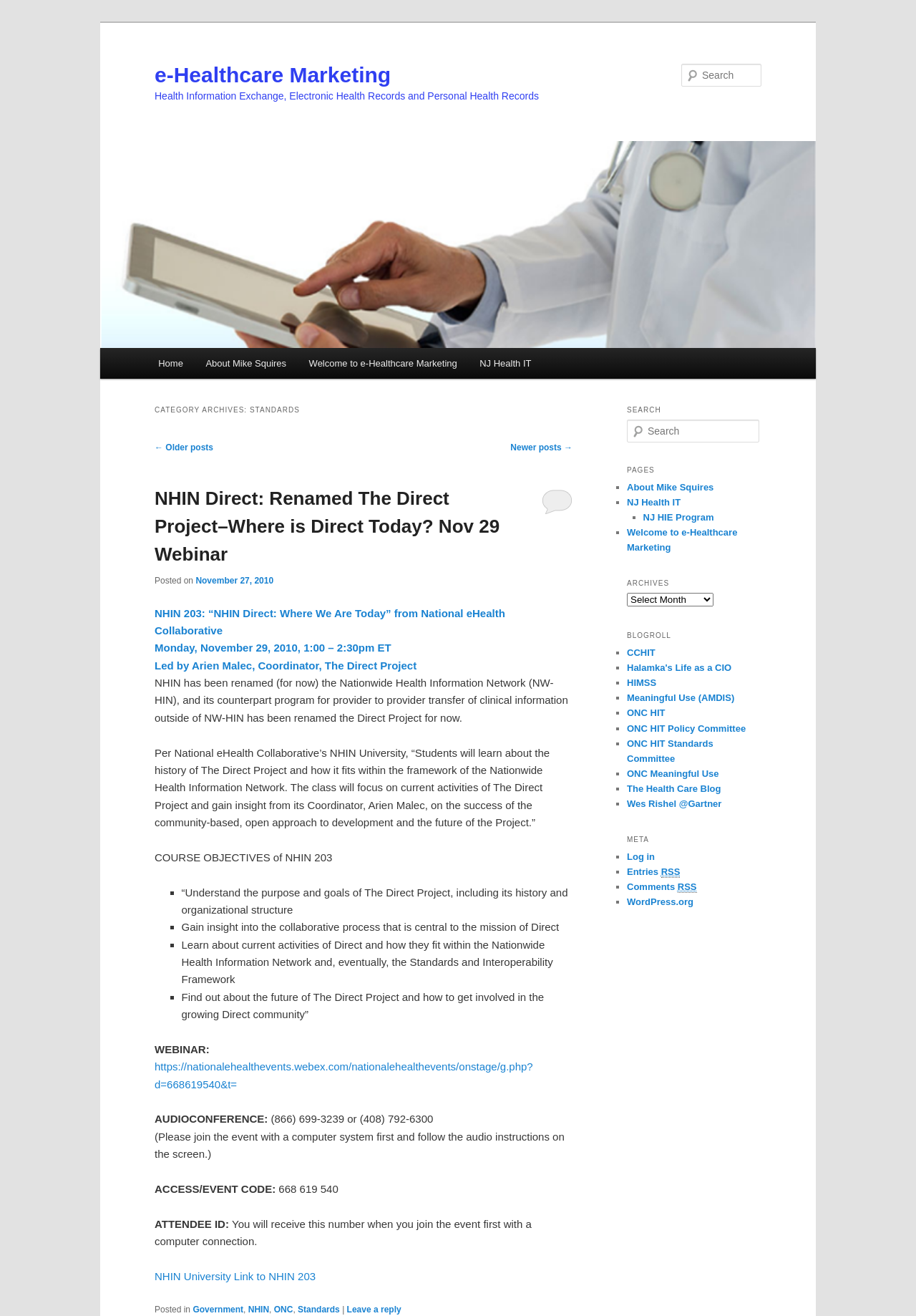Using the provided element description: "Welcome to e-Healthcare Marketing", identify the bounding box coordinates. The coordinates should be four floats between 0 and 1 in the order [left, top, right, bottom].

[0.325, 0.264, 0.511, 0.288]